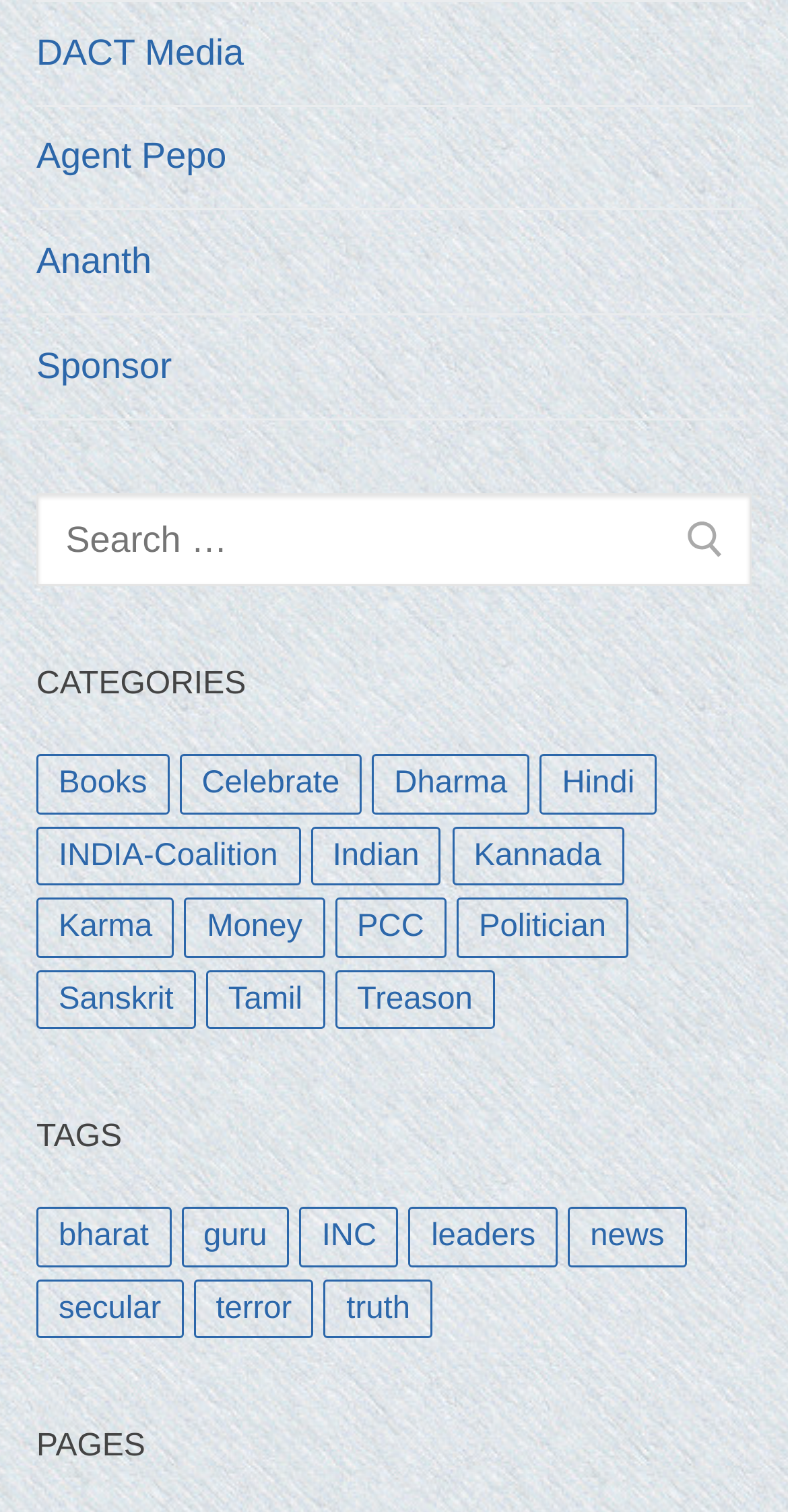Show the bounding box coordinates for the HTML element described as: "Kannada".

[0.573, 0.546, 0.791, 0.586]